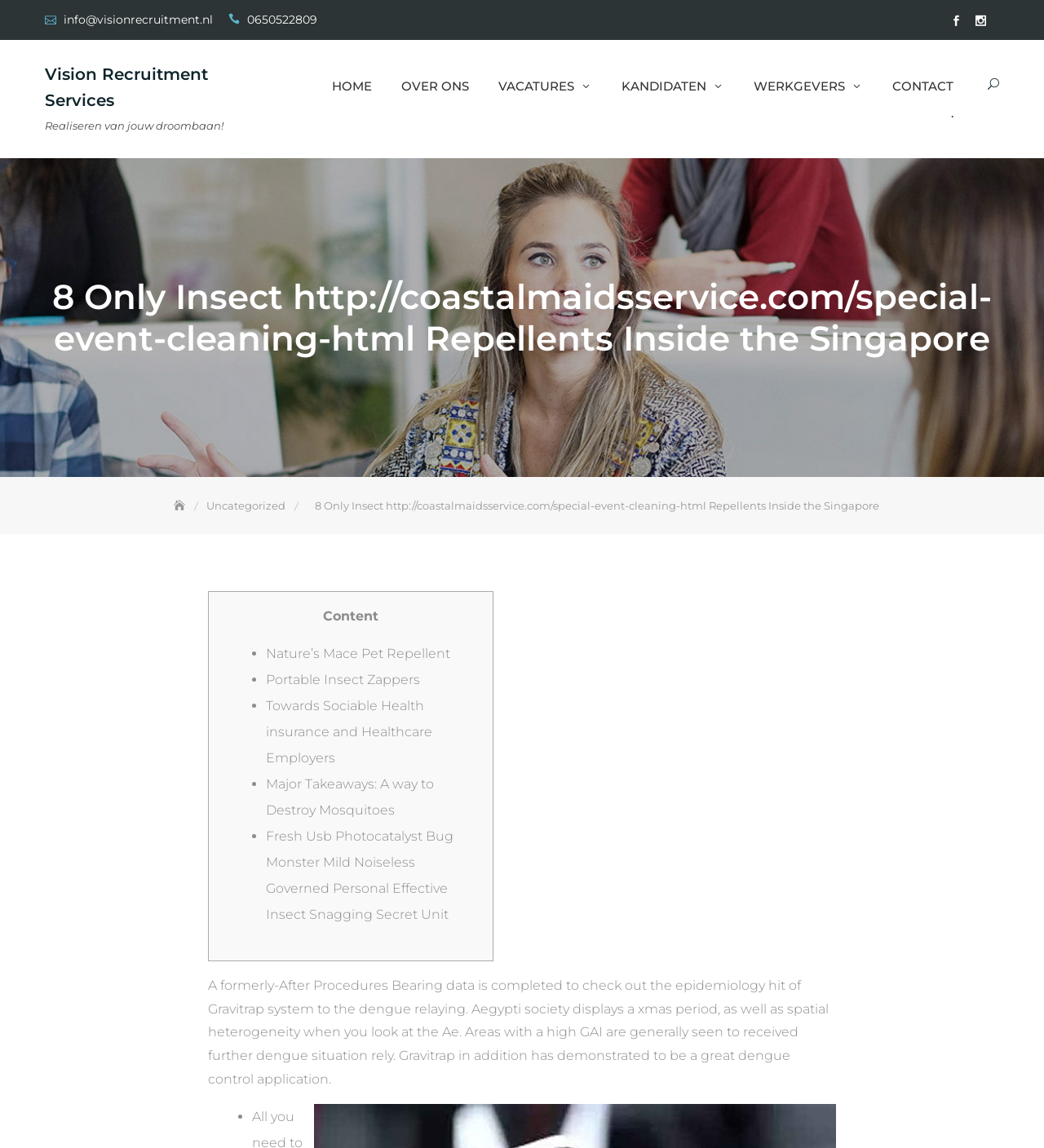Utilize the information from the image to answer the question in detail:
What is the main topic of the webpage?

The main topic of the webpage can be inferred from the list of items presented in the content section, which includes 'Nature’s Mace Pet Repellent', 'Portable Insect Zappers', and others, indicating that the webpage is about insect repellents.